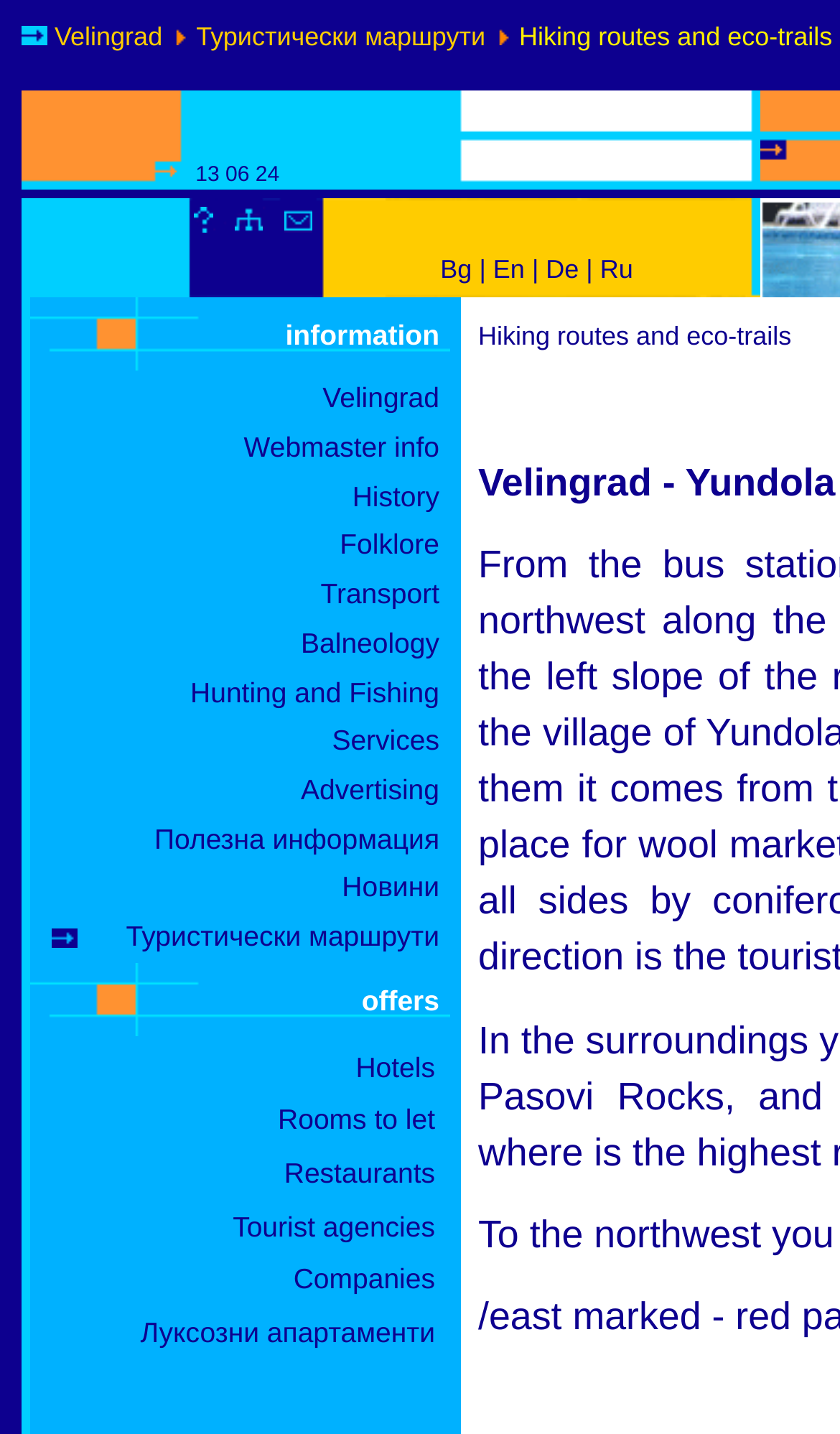Can you determine the bounding box coordinates of the area that needs to be clicked to fulfill the following instruction: "View Webmaster info"?

[0.29, 0.301, 0.523, 0.323]